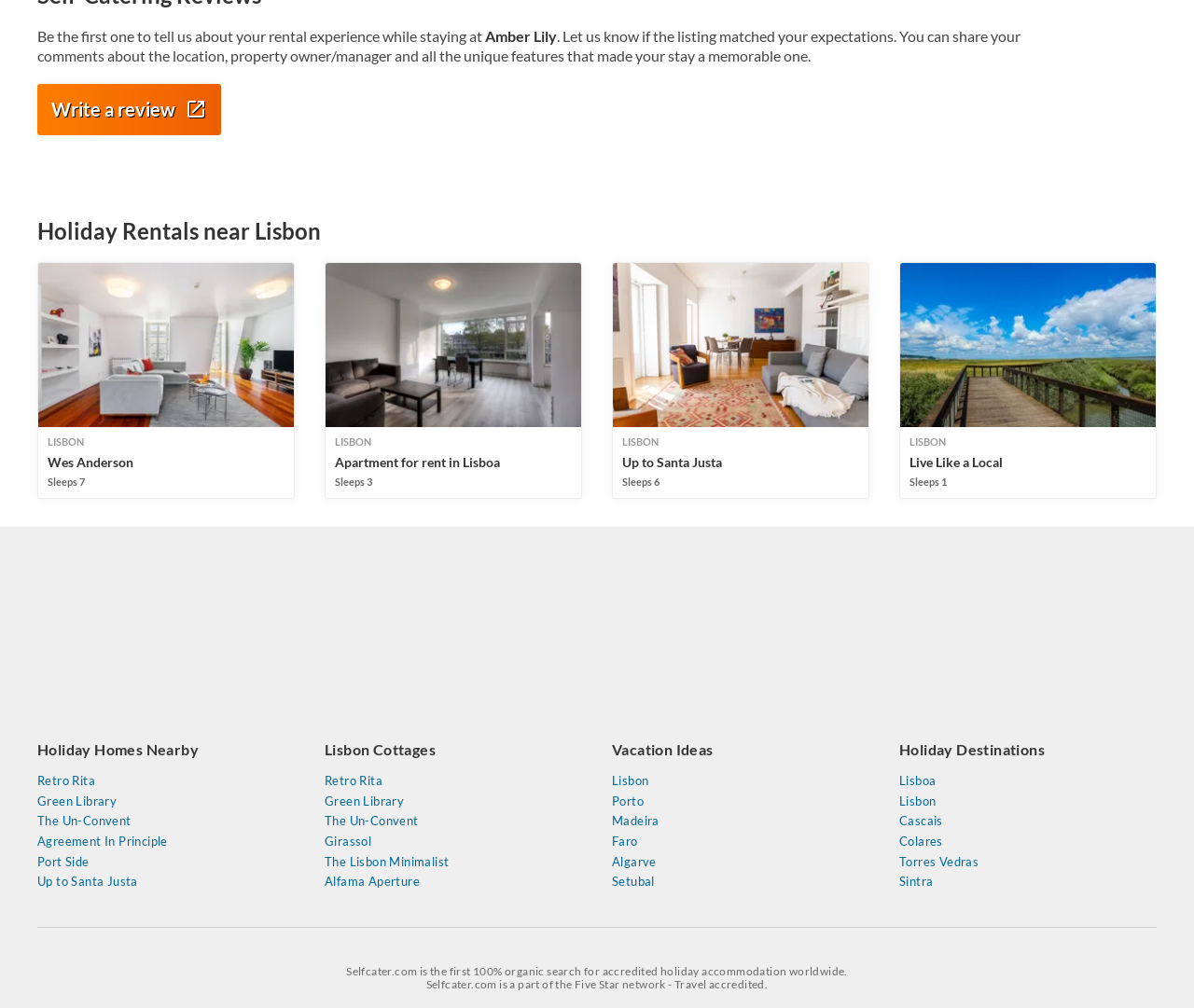Find the bounding box coordinates corresponding to the UI element with the description: "Lisbon Wes Anderson Sleeps 7". The coordinates should be formatted as [left, top, right, bottom], with values as floats between 0 and 1.

[0.031, 0.26, 0.247, 0.495]